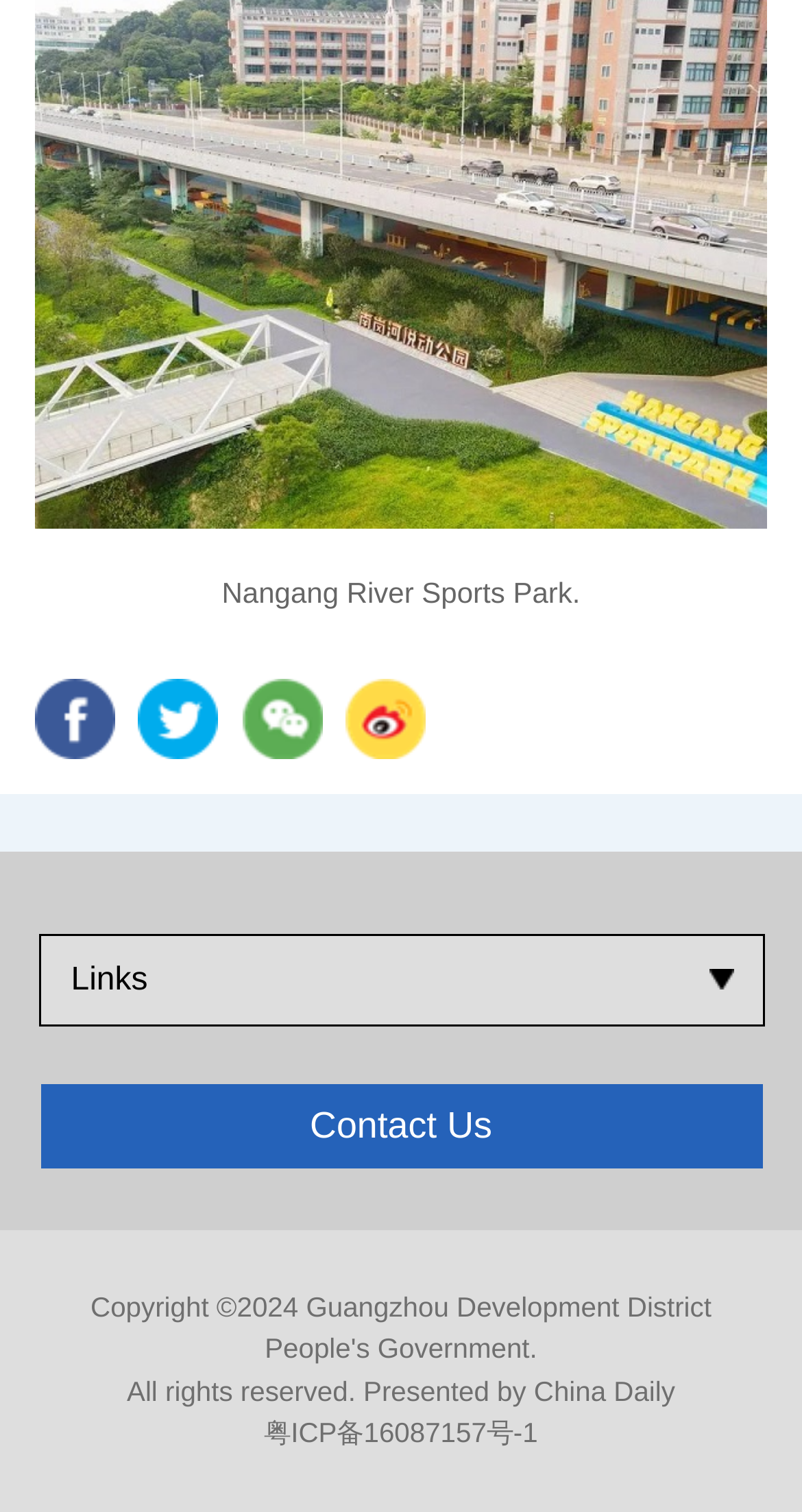How many images are there on the webpage?
Based on the image, answer the question with as much detail as possible.

There are four image elements located horizontally next to each other, with bounding box coordinates indicating their positions on the webpage.